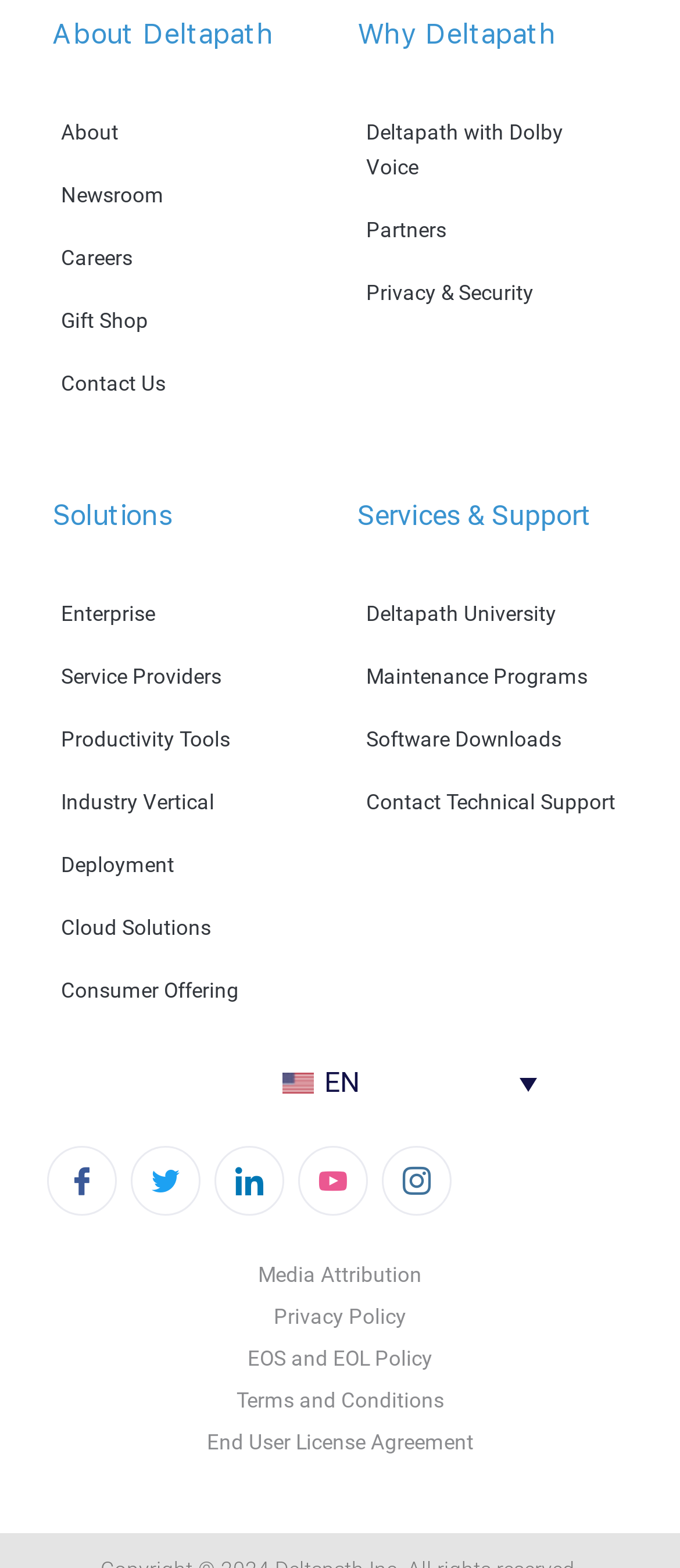What is the last link in the footer section?
Kindly offer a comprehensive and detailed response to the question.

I looked at the links in the footer section and found that the last link is 'End User License Agreement'.